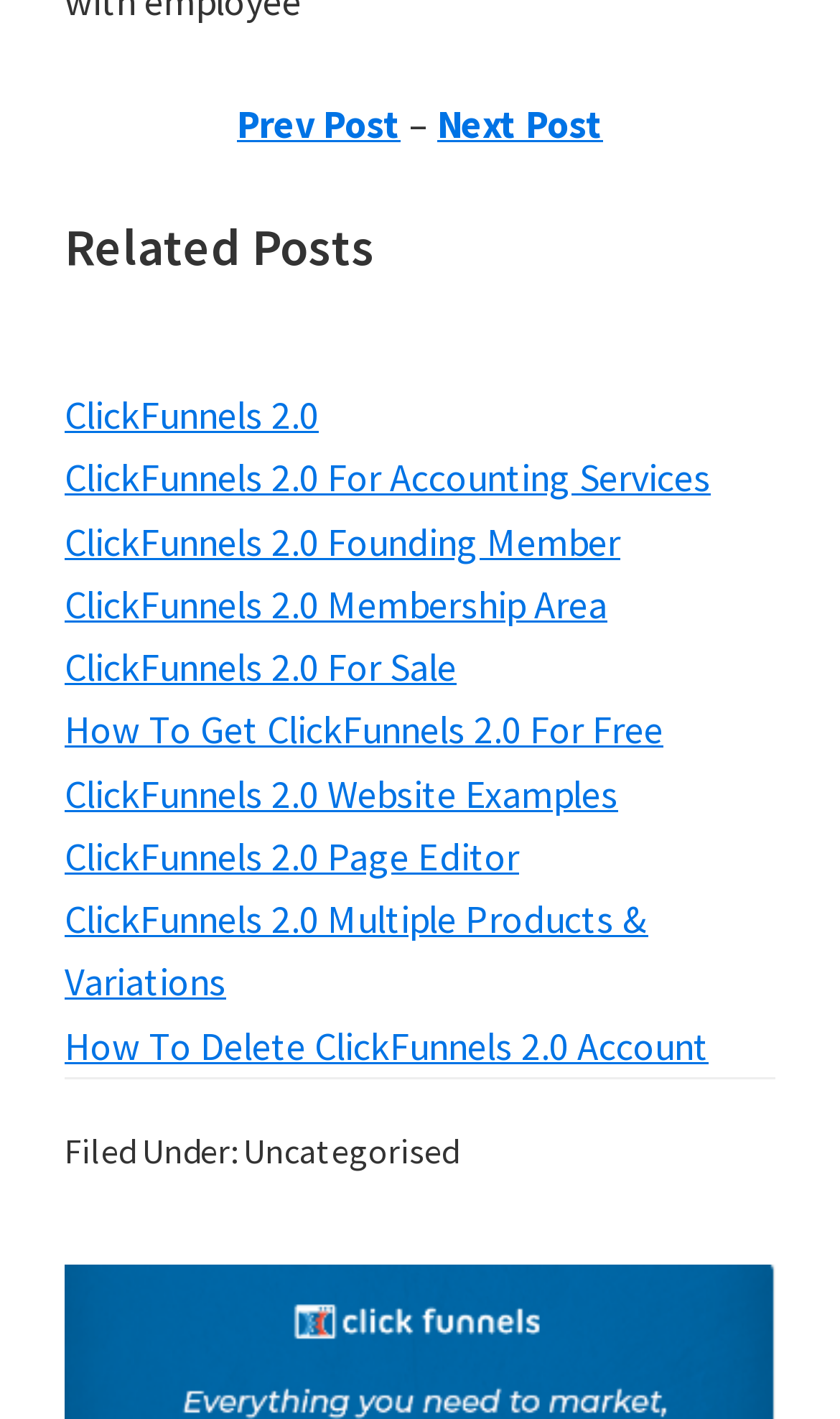What is the category of the post?
Please respond to the question thoroughly and include all relevant details.

I found the category of the post by looking at the static text element 'Filed Under: Uncategorised' which has a bounding box coordinate of [0.077, 0.795, 0.546, 0.826] and is located in the footer section.